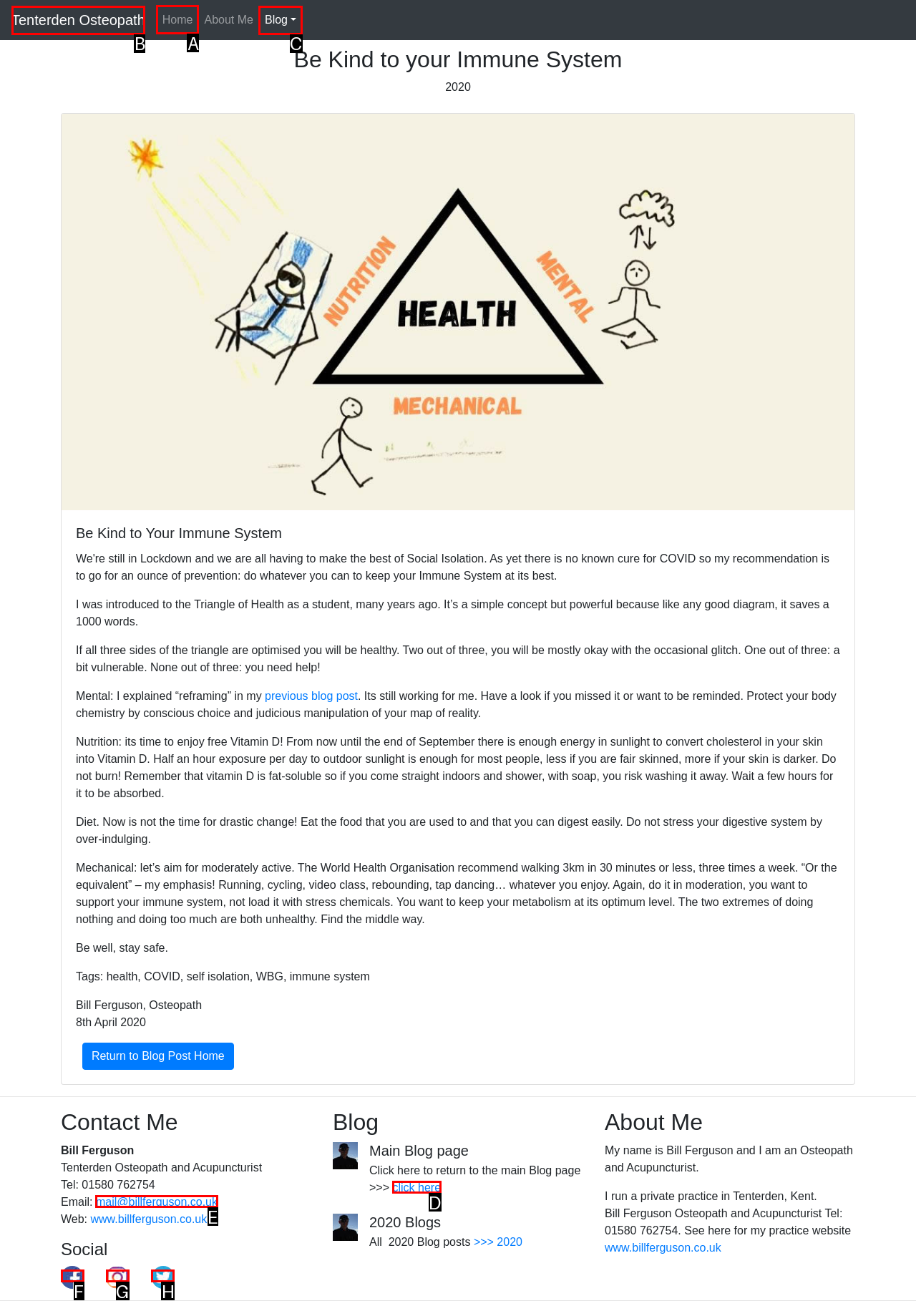For the instruction: Fill out the form to get an offer from trusted local real estate investors, determine the appropriate UI element to click from the given options. Respond with the letter corresponding to the correct choice.

None